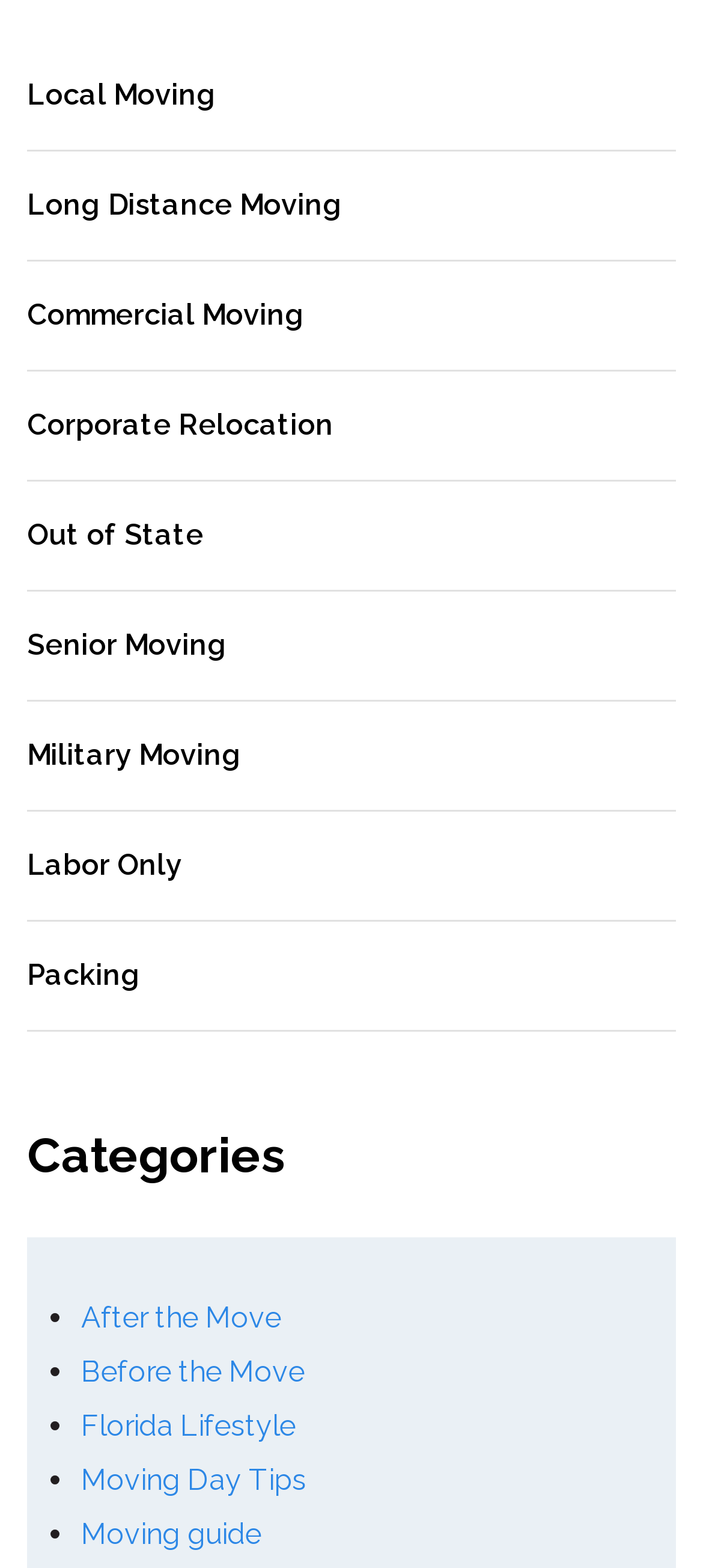Locate the bounding box coordinates of the clickable area to execute the instruction: "Learn about Senior Moving". Provide the coordinates as four float numbers between 0 and 1, represented as [left, top, right, bottom].

[0.038, 0.377, 0.962, 0.447]